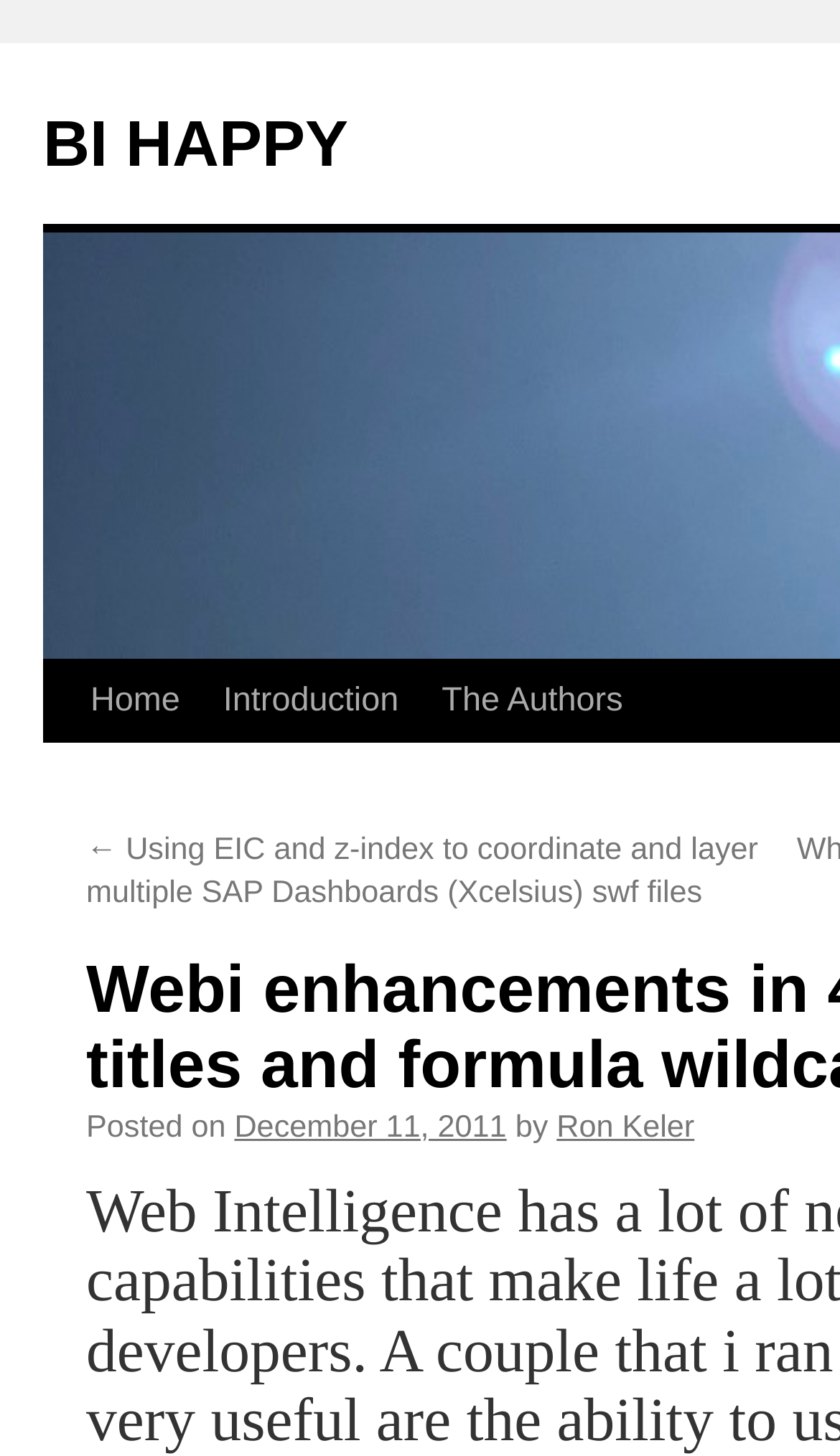Give a succinct answer to this question in a single word or phrase: 
What is the previous post about?

Using EIC and z-index to coordinate and layer multiple SAP Dashboards